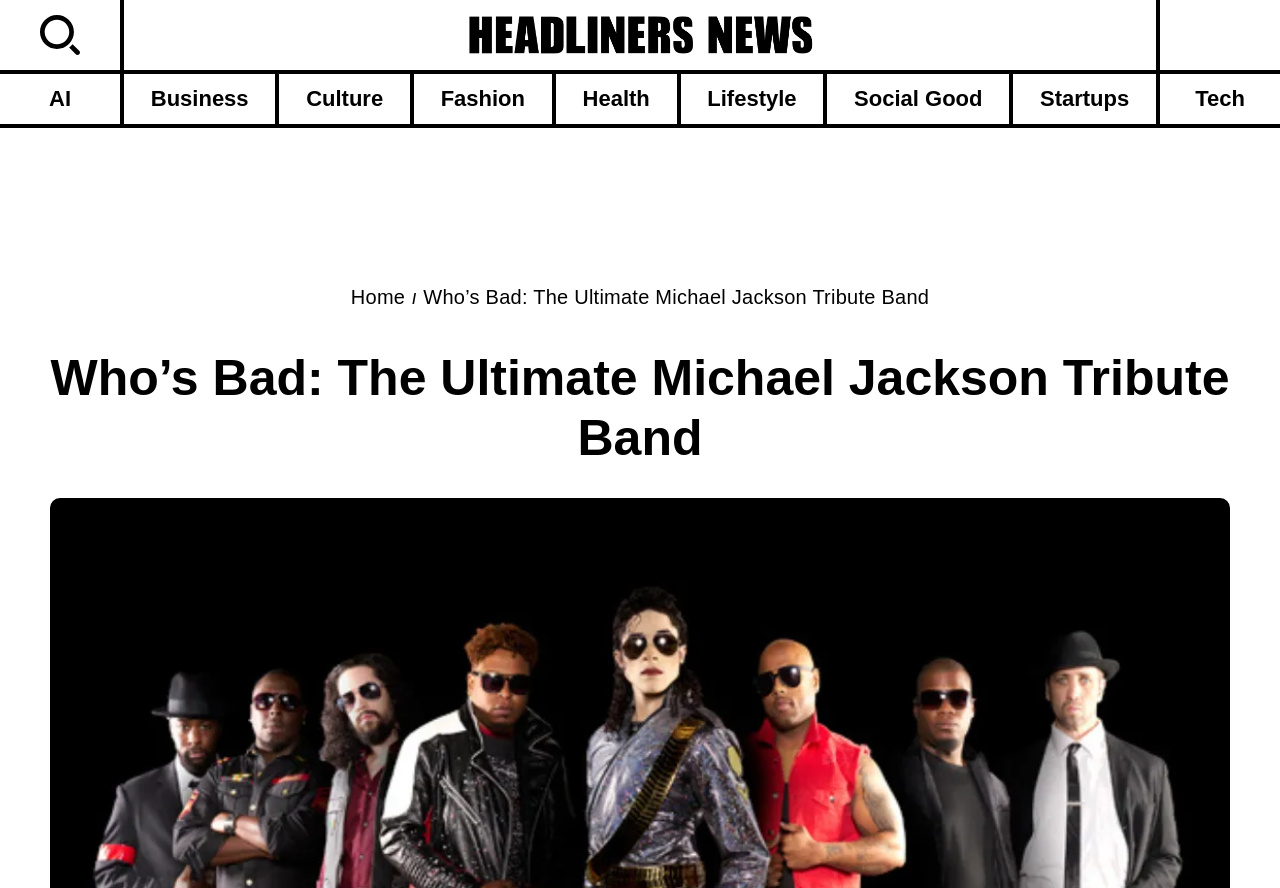Please use the details from the image to answer the following question comprehensively:
What is the purpose of the search button?

The search button is located at the top of the webpage, and it is accompanied by a search input field. The button's text is 'Search', which suggests that its purpose is to search the website for specific content.